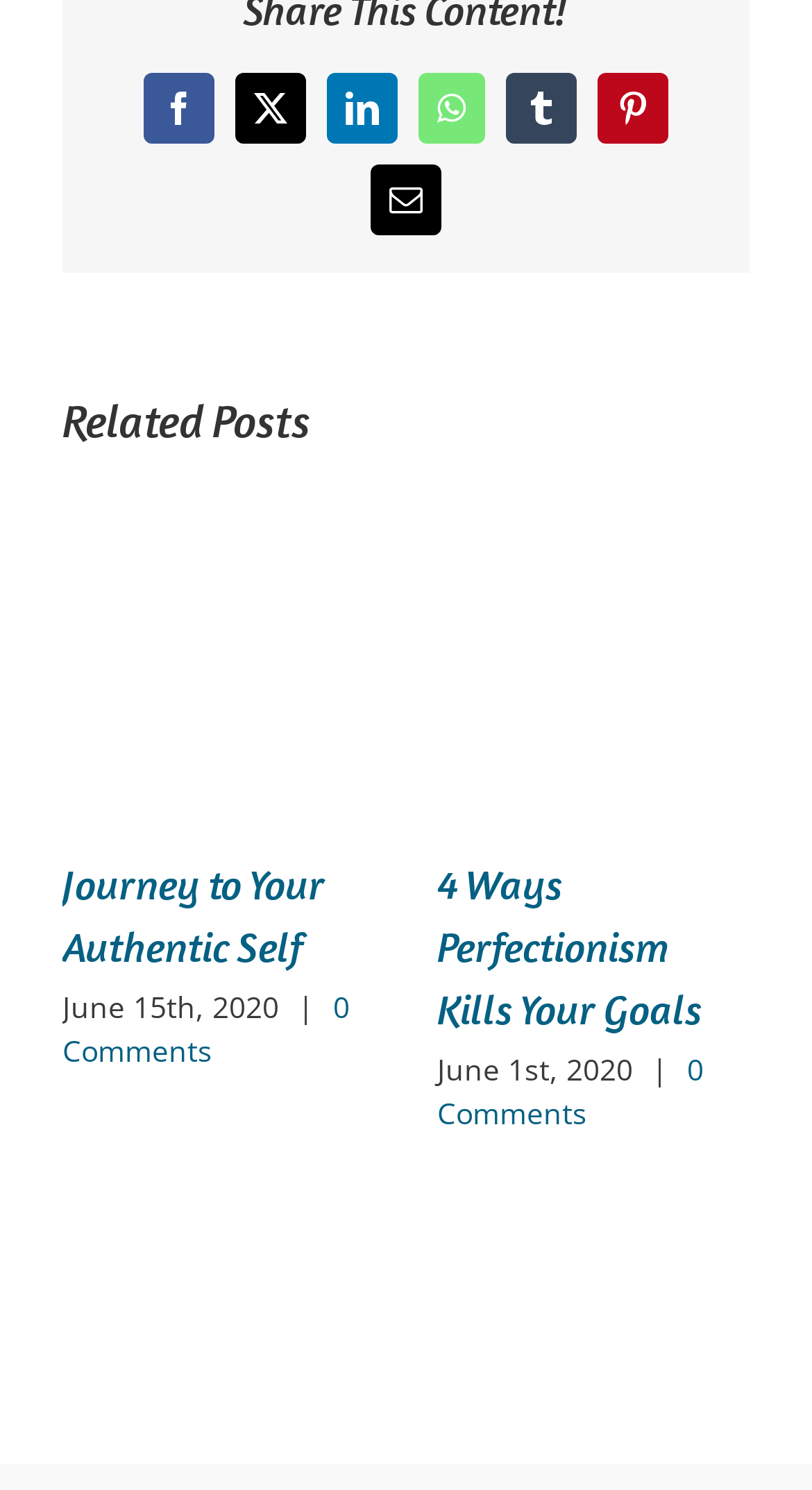Locate the bounding box coordinates of the region to be clicked to comply with the following instruction: "Send an email". The coordinates must be four float numbers between 0 and 1, in the form [left, top, right, bottom].

[0.456, 0.11, 0.544, 0.158]